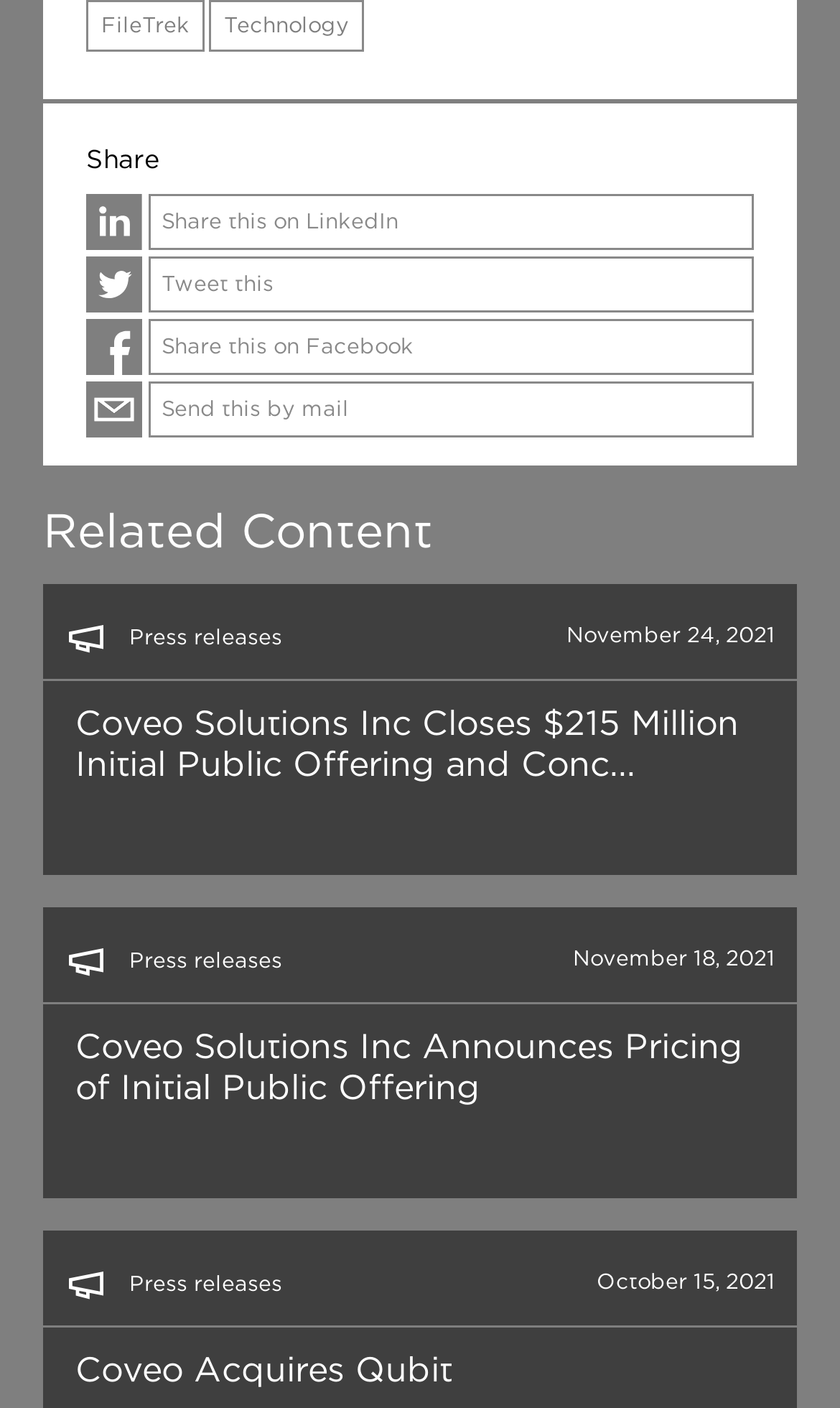Indicate the bounding box coordinates of the element that must be clicked to execute the instruction: "Click on Coveo Solutions Inc Closes $215 Million Initial Public Offering and Conc...". The coordinates should be given as four float numbers between 0 and 1, i.e., [left, top, right, bottom].

[0.051, 0.499, 0.949, 0.557]